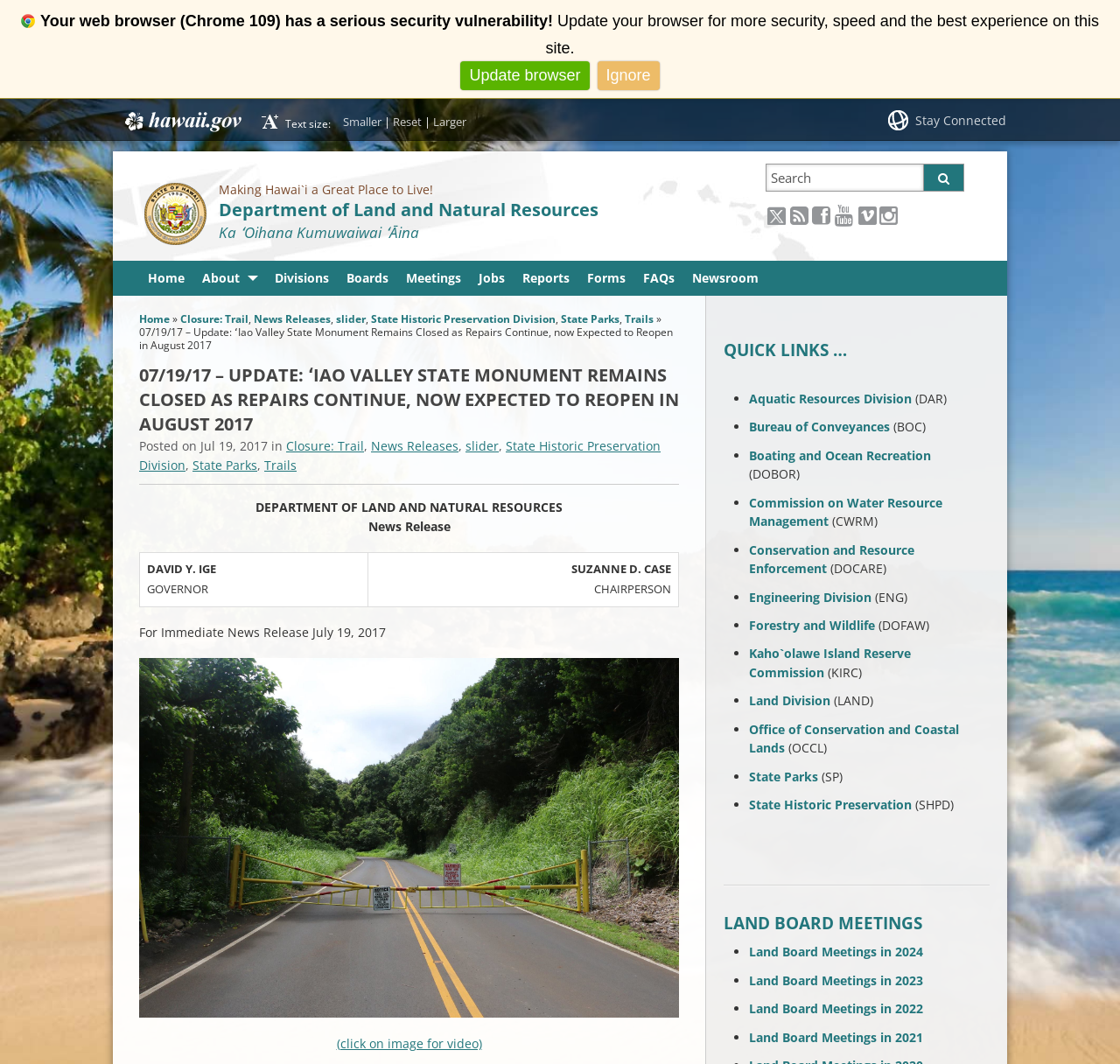Locate and extract the headline of this webpage.

Department of Land and Natural Resources